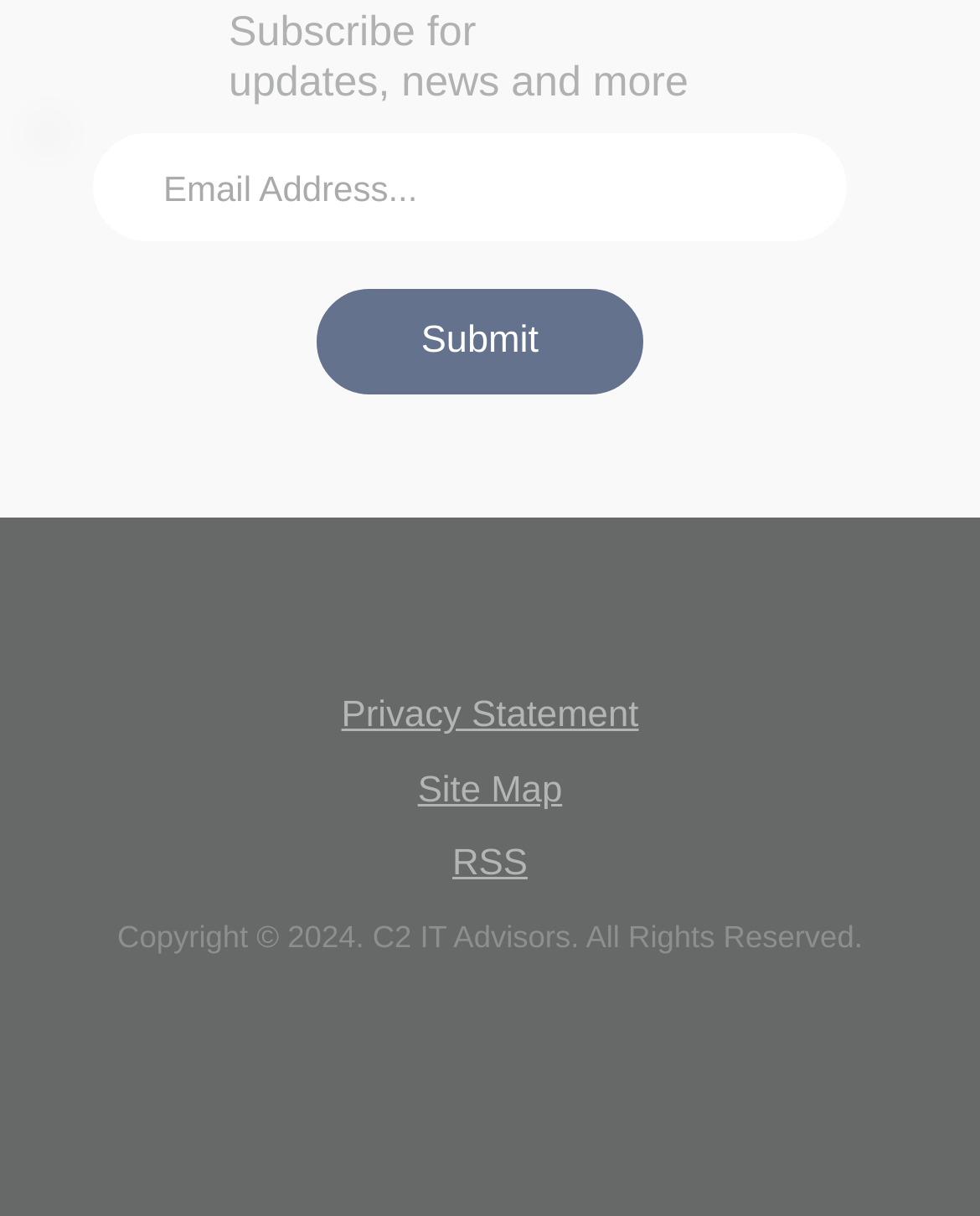Provide a one-word or brief phrase answer to the question:
What is the company name?

C2 IT Advisors